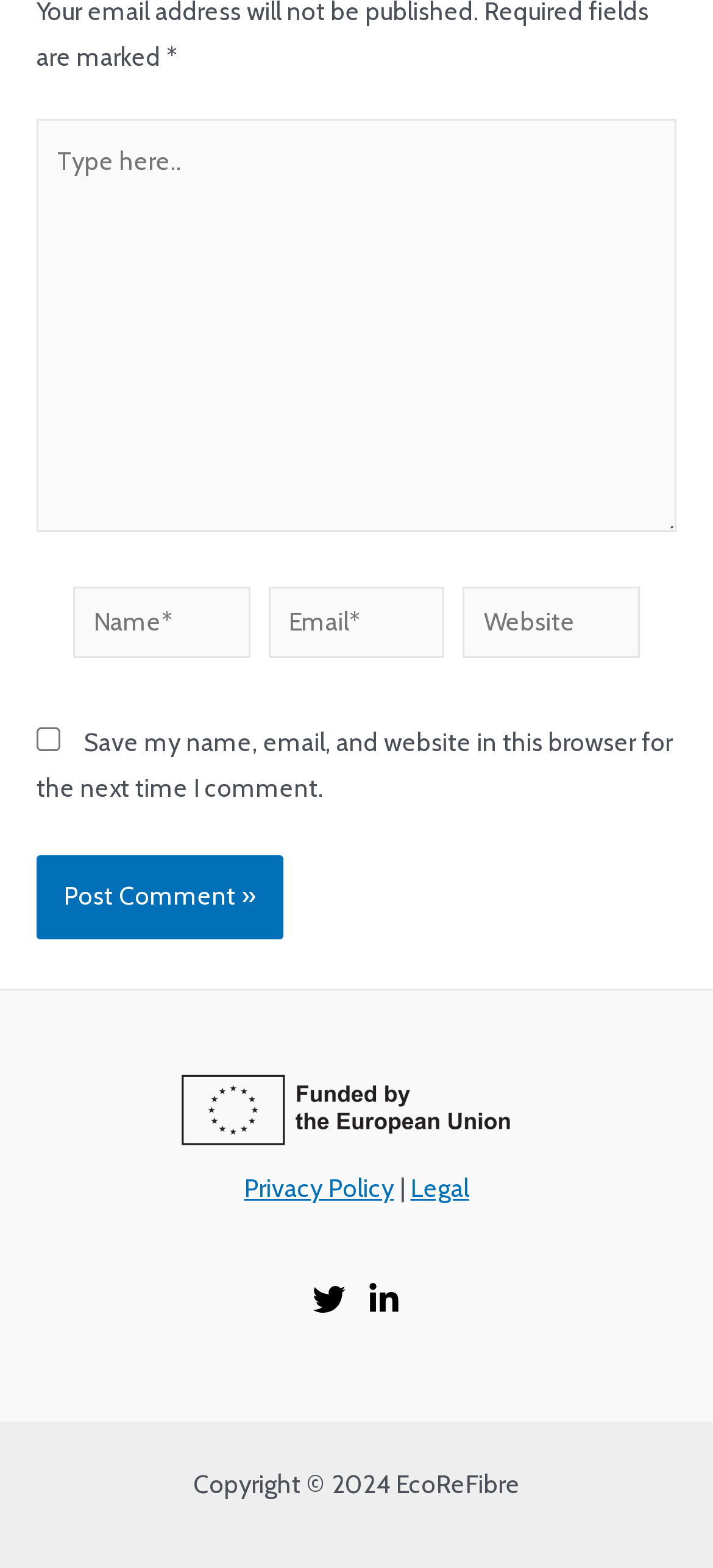Identify the bounding box coordinates of the clickable region required to complete the instruction: "Type your name". The coordinates should be given as four float numbers within the range of 0 and 1, i.e., [left, top, right, bottom].

[0.103, 0.374, 0.35, 0.419]